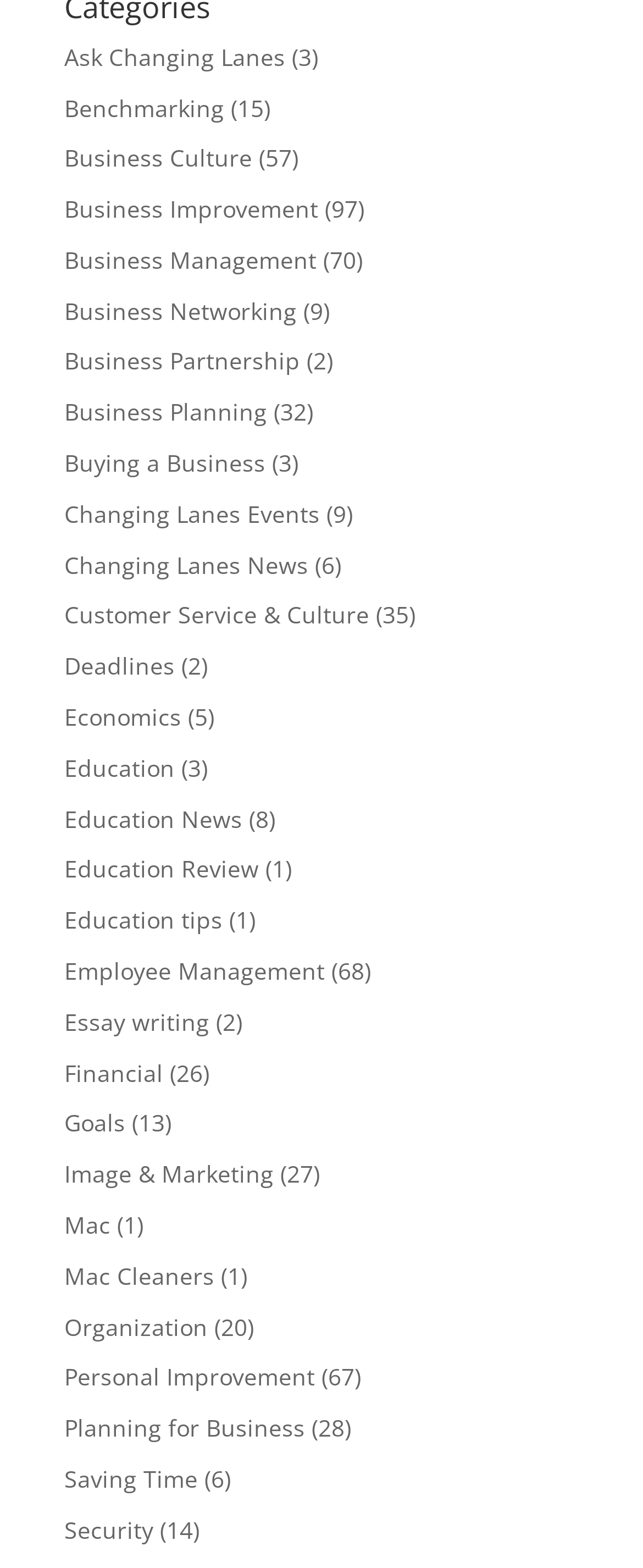Could you find the bounding box coordinates of the clickable area to complete this instruction: "Explore 'Personal Improvement'"?

[0.1, 0.868, 0.49, 0.888]